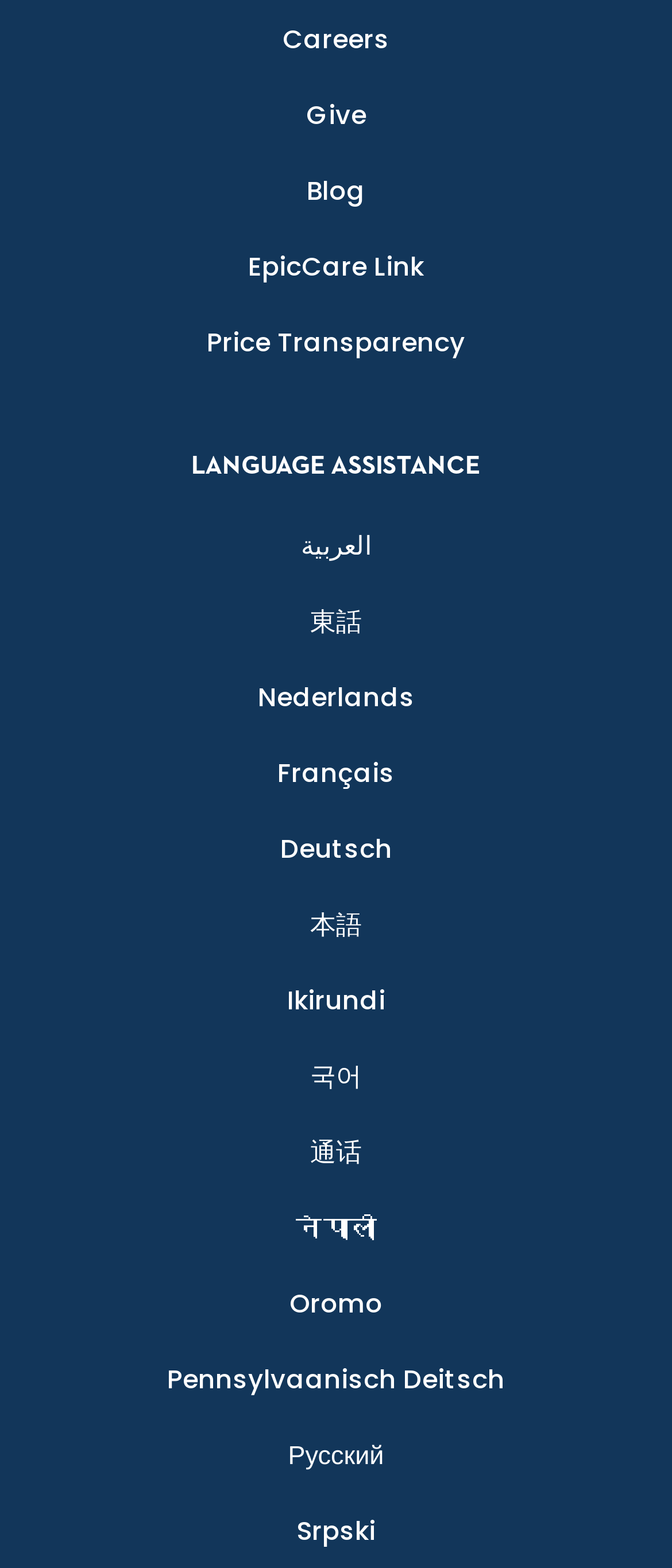How many links are available in the top navigation menu?
Answer the question with a single word or phrase derived from the image.

6